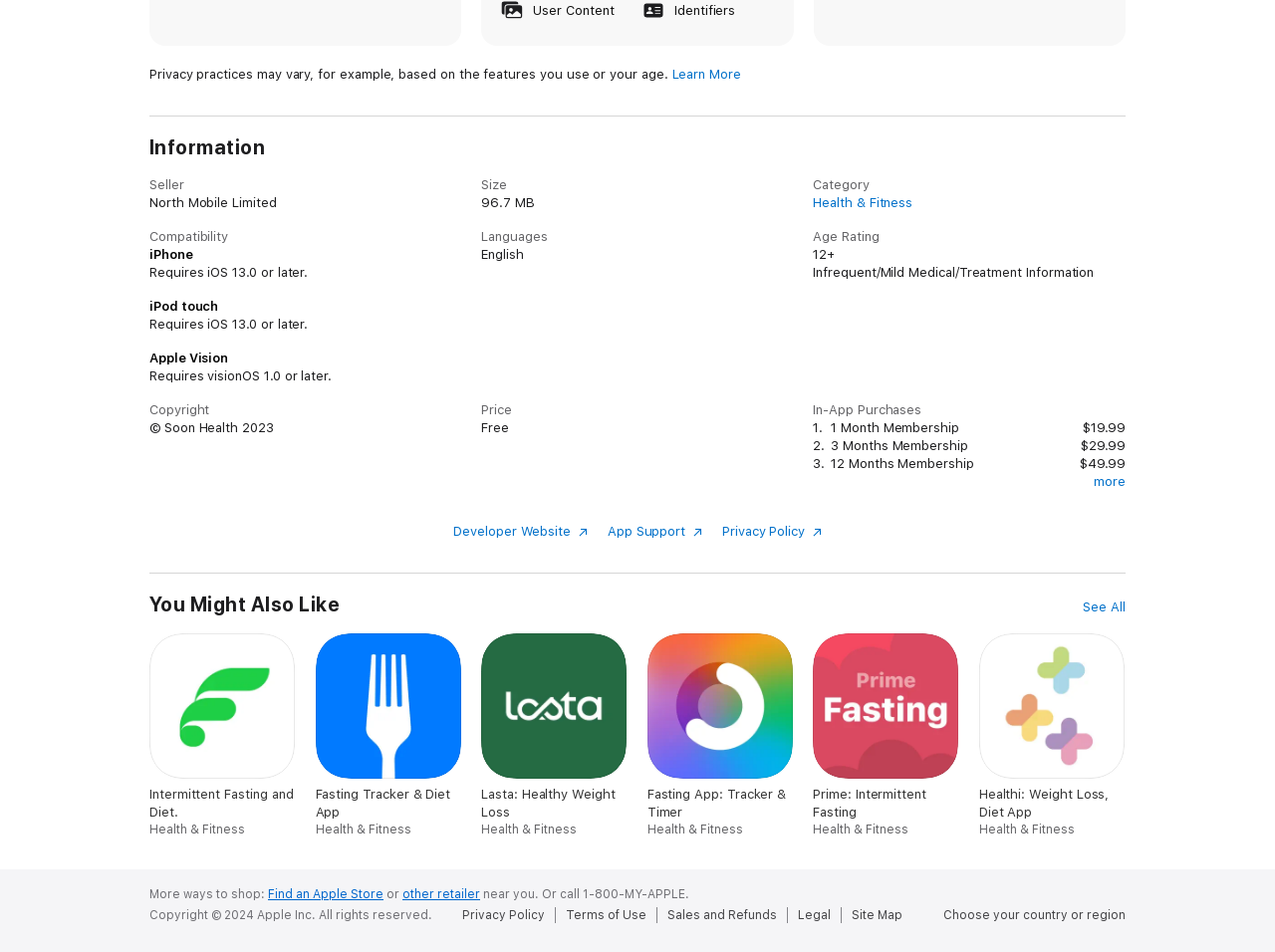What is the size of the app?
Based on the image, give a one-word or short phrase answer.

96.7 MB